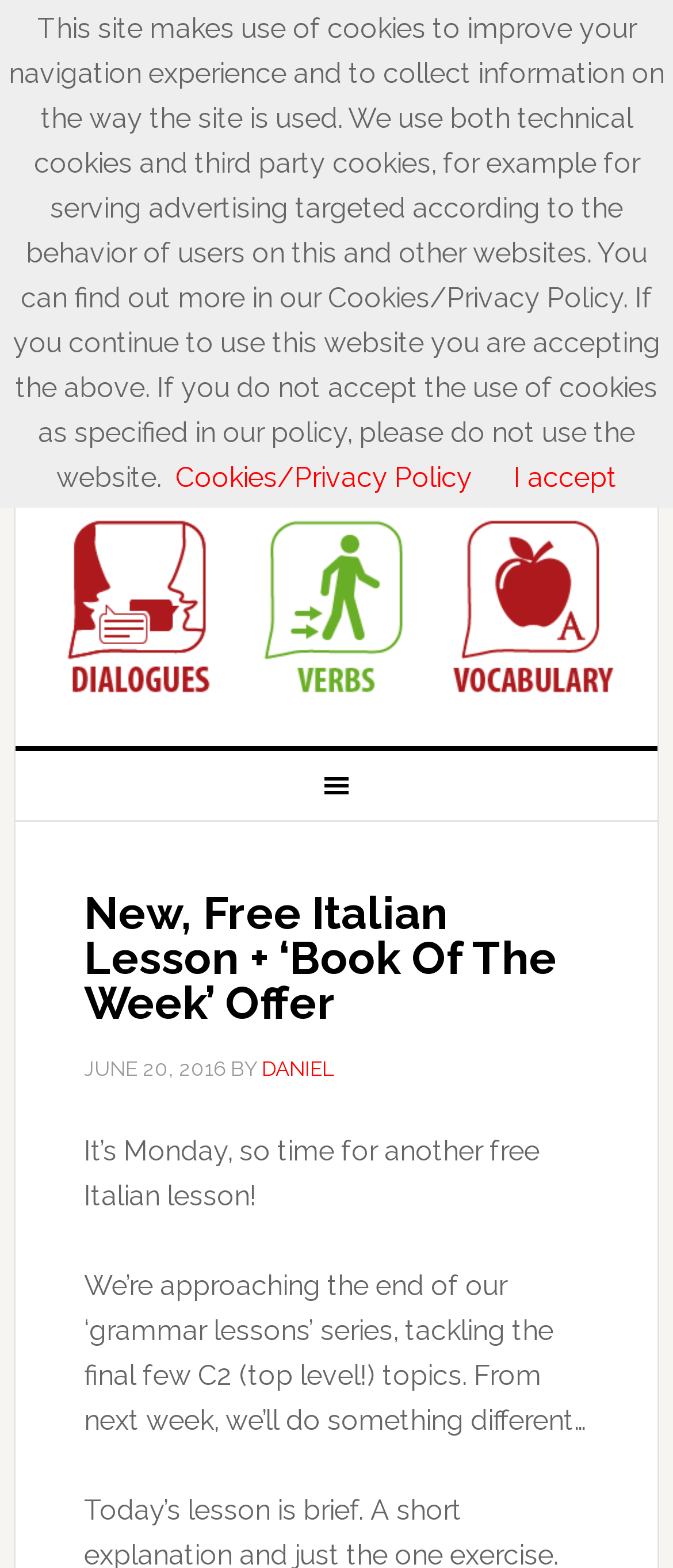Determine the bounding box for the UI element as described: "I accept". The coordinates should be represented as four float numbers between 0 and 1, formatted as [left, top, right, bottom].

[0.763, 0.294, 0.917, 0.315]